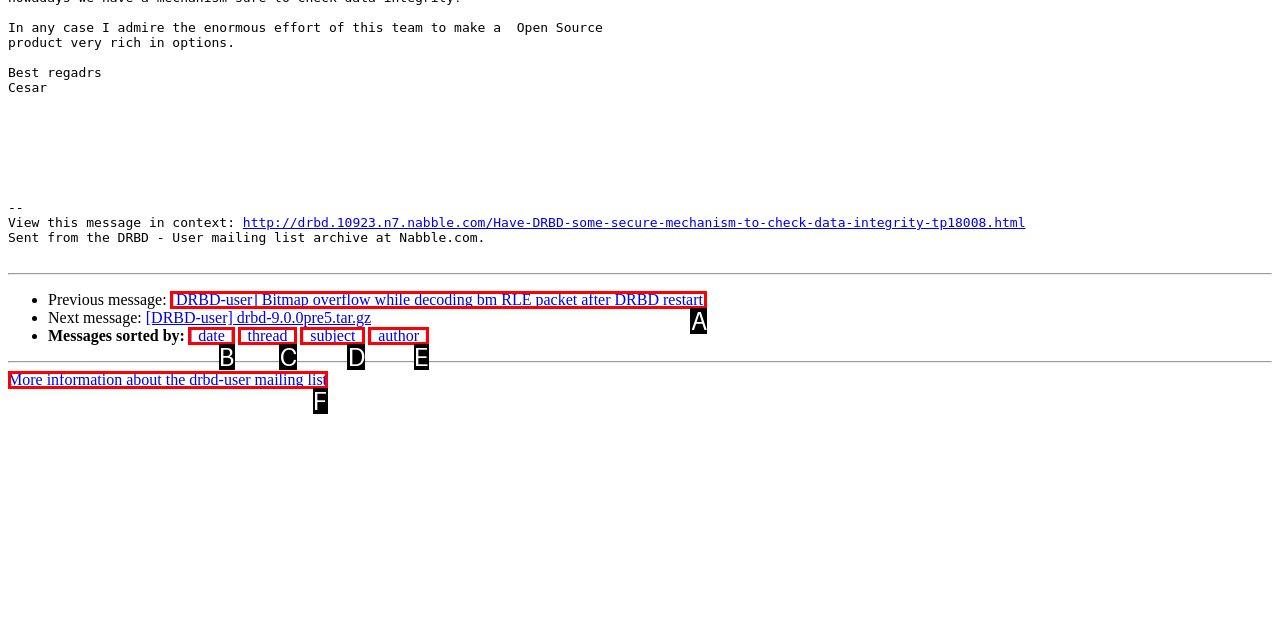Choose the letter that best represents the description: [ date ]. Answer with the letter of the selected choice directly.

B